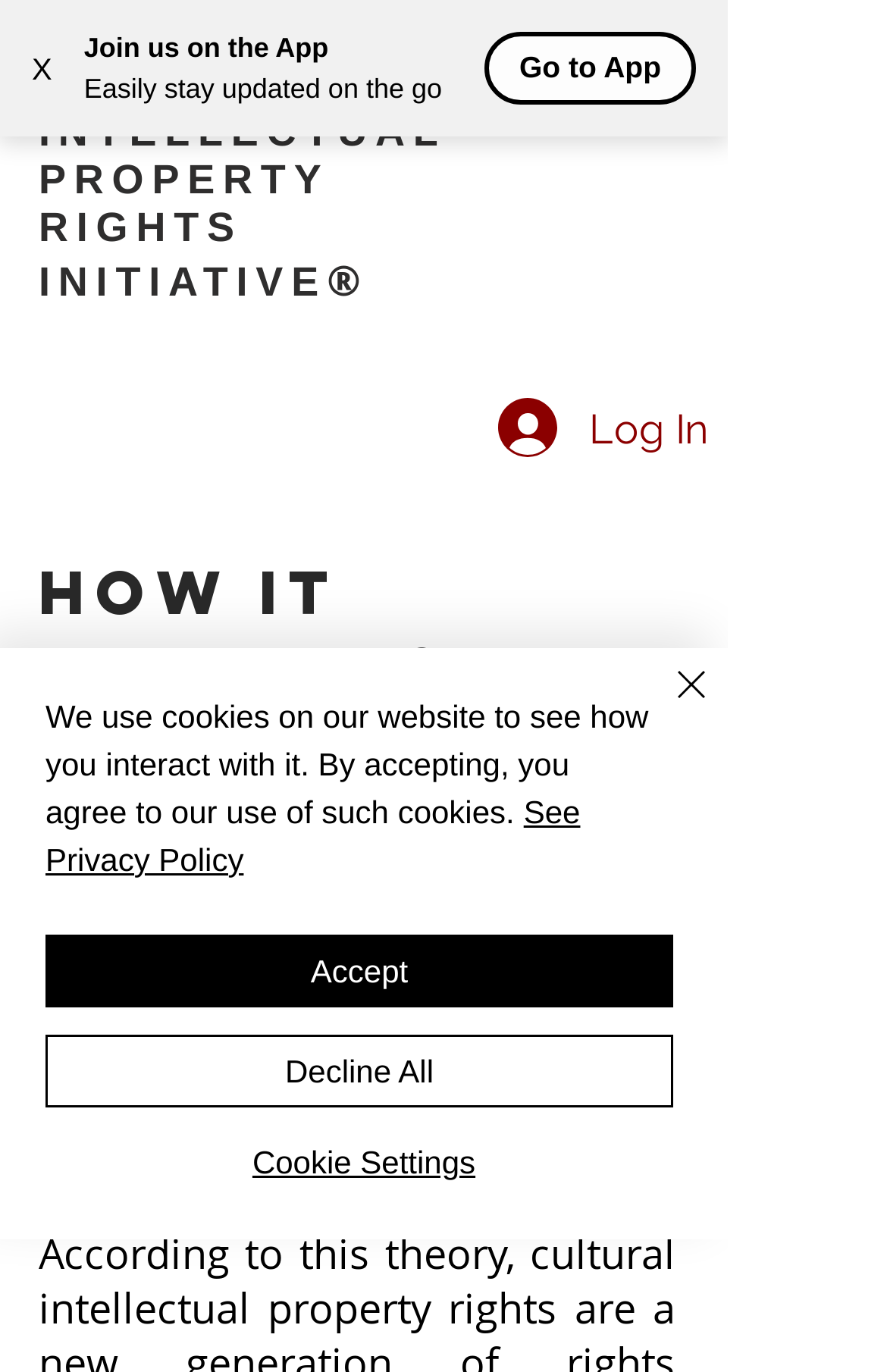Please specify the coordinates of the bounding box for the element that should be clicked to carry out this instruction: "Click the 'Log In' button". The coordinates must be four float numbers between 0 and 1, formatted as [left, top, right, bottom].

[0.526, 0.28, 0.836, 0.343]